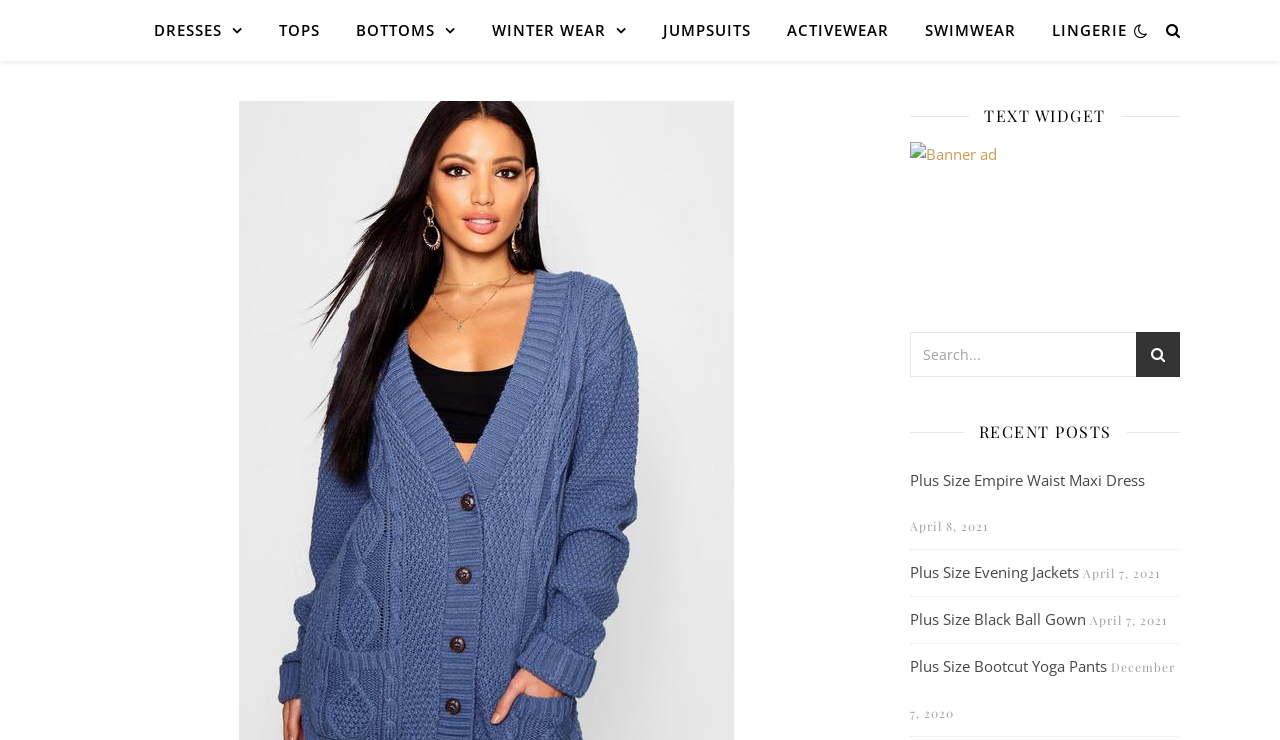Please identify the bounding box coordinates of the clickable area that will allow you to execute the instruction: "View Plus Size Bootcut Yoga Pants".

[0.711, 0.886, 0.865, 0.914]